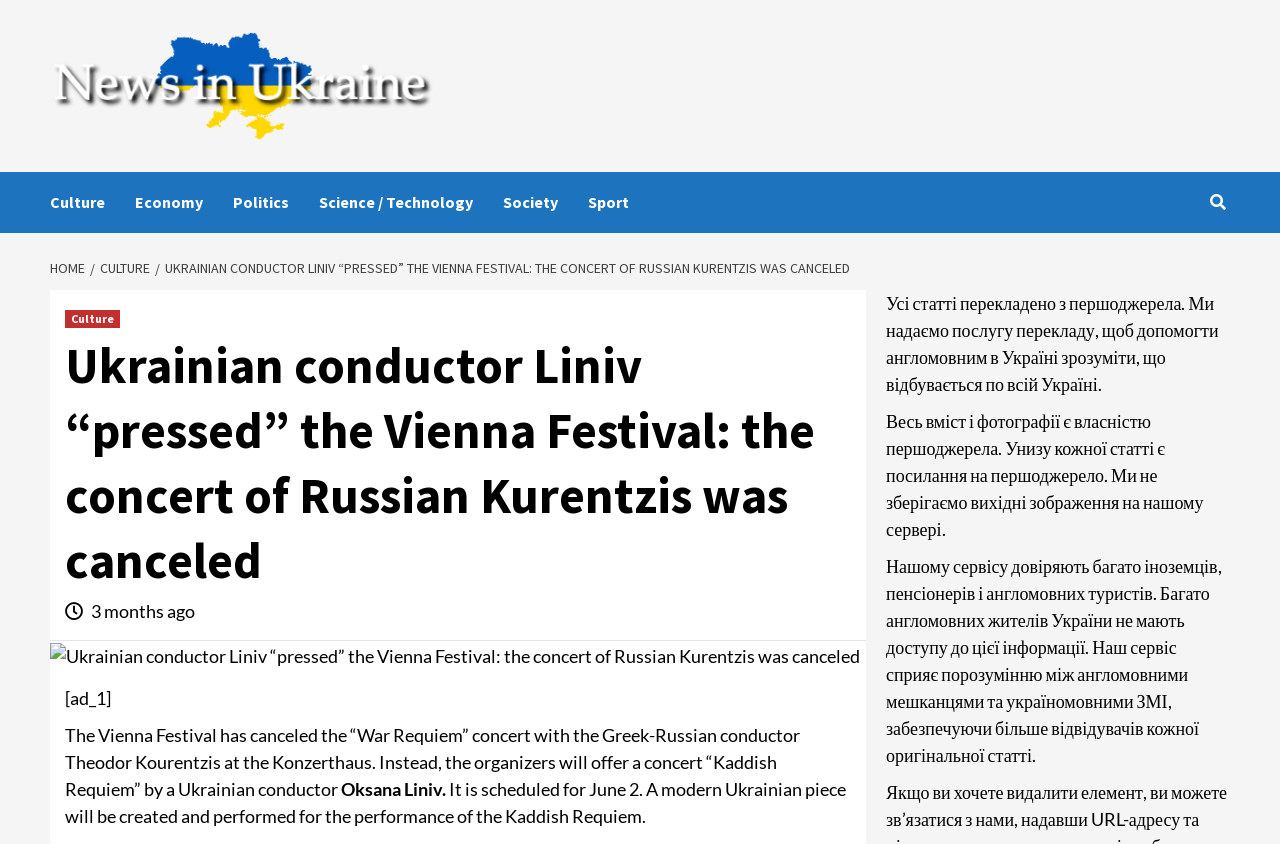Generate the title text from the webpage.

Ukrainian conductor Liniv “pressed” the Vienna Festival: the concert of Russian Kurentzis was canceled